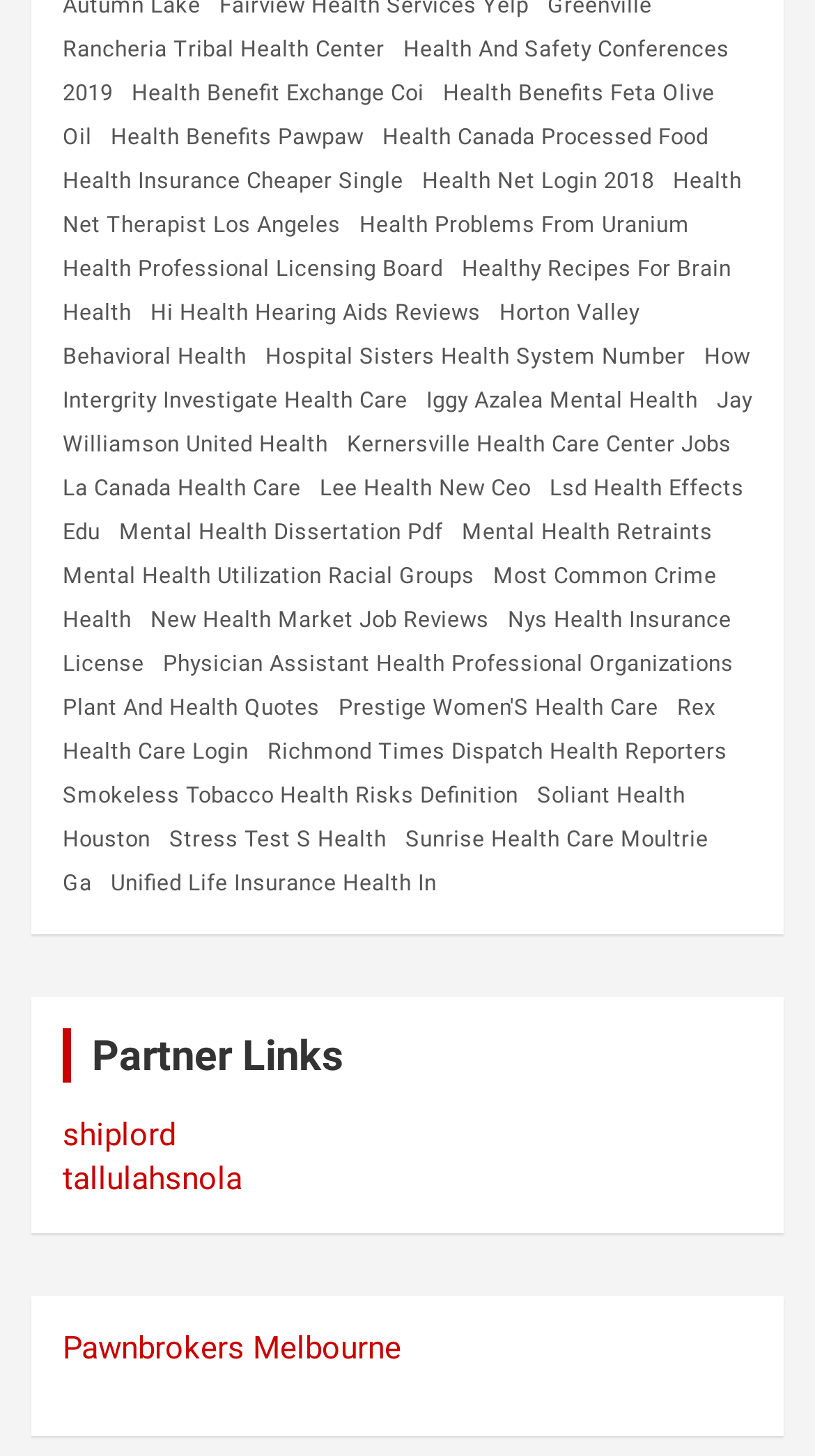Provide the bounding box coordinates for the UI element that is described as: "Pawnbrokers Melbourne".

[0.077, 0.913, 0.503, 0.939]